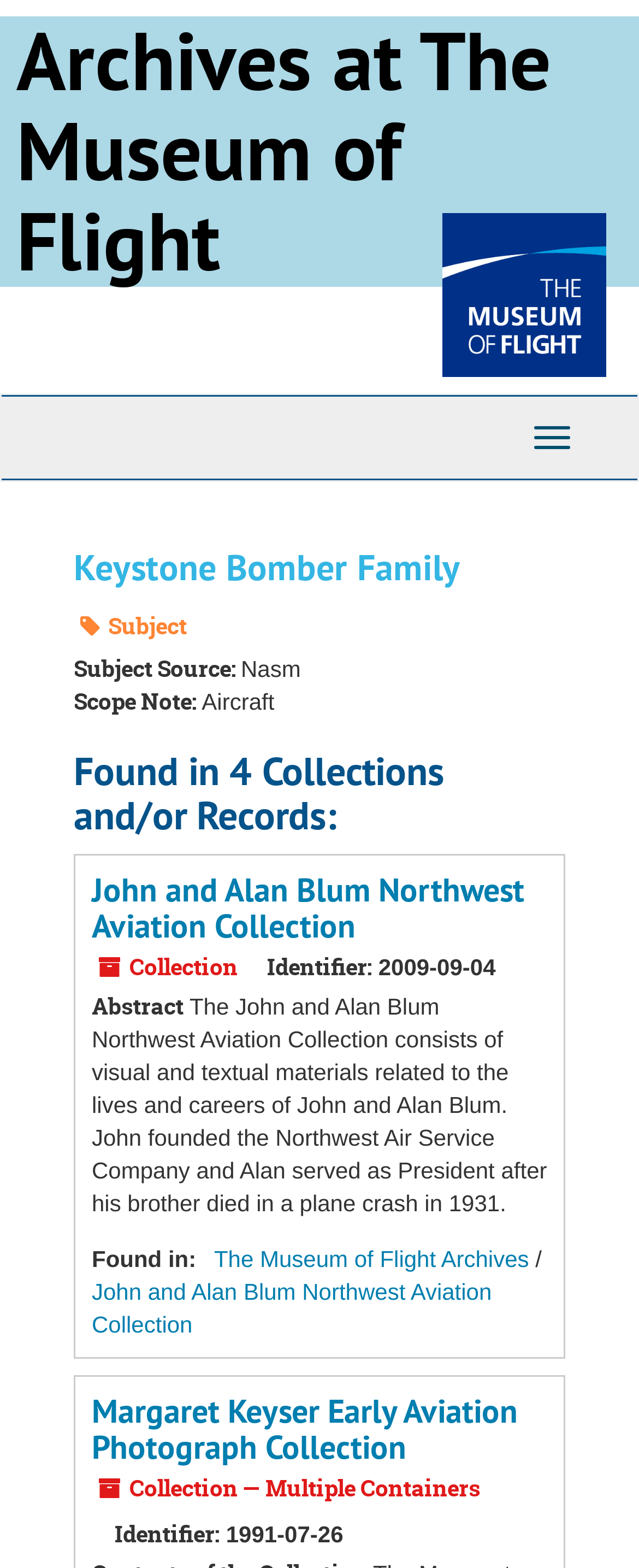Find the bounding box coordinates corresponding to the UI element with the description: "Toggle navigation". The coordinates should be formatted as [left, top, right, bottom], with values as floats between 0 and 1.

[0.808, 0.261, 0.921, 0.297]